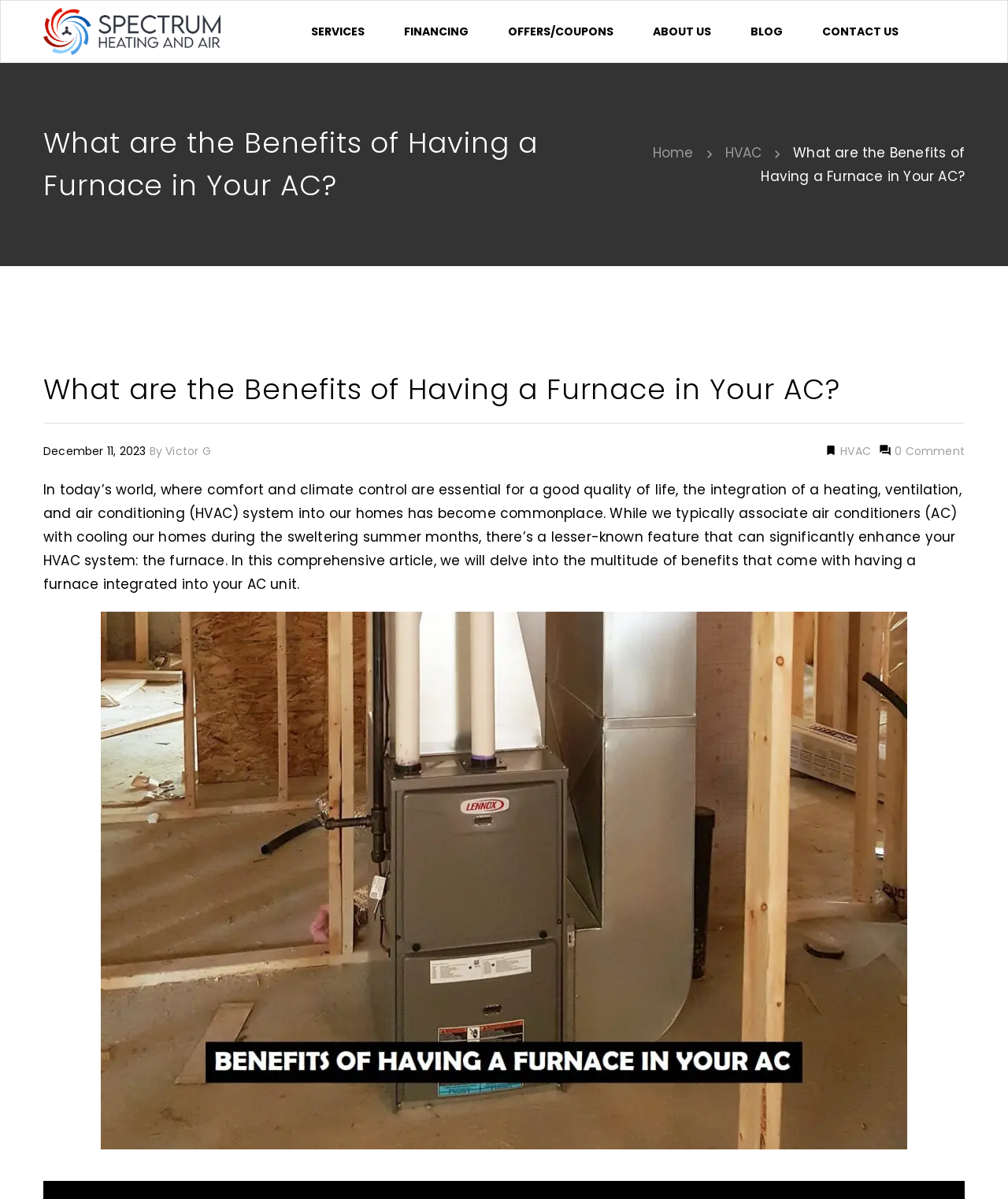What is the category of this article?
Refer to the image and provide a thorough answer to the question.

The category of this article can be determined by looking at the link 'HVAC' which is located above the article content and also by reading the content of the article which discusses HVAC systems.